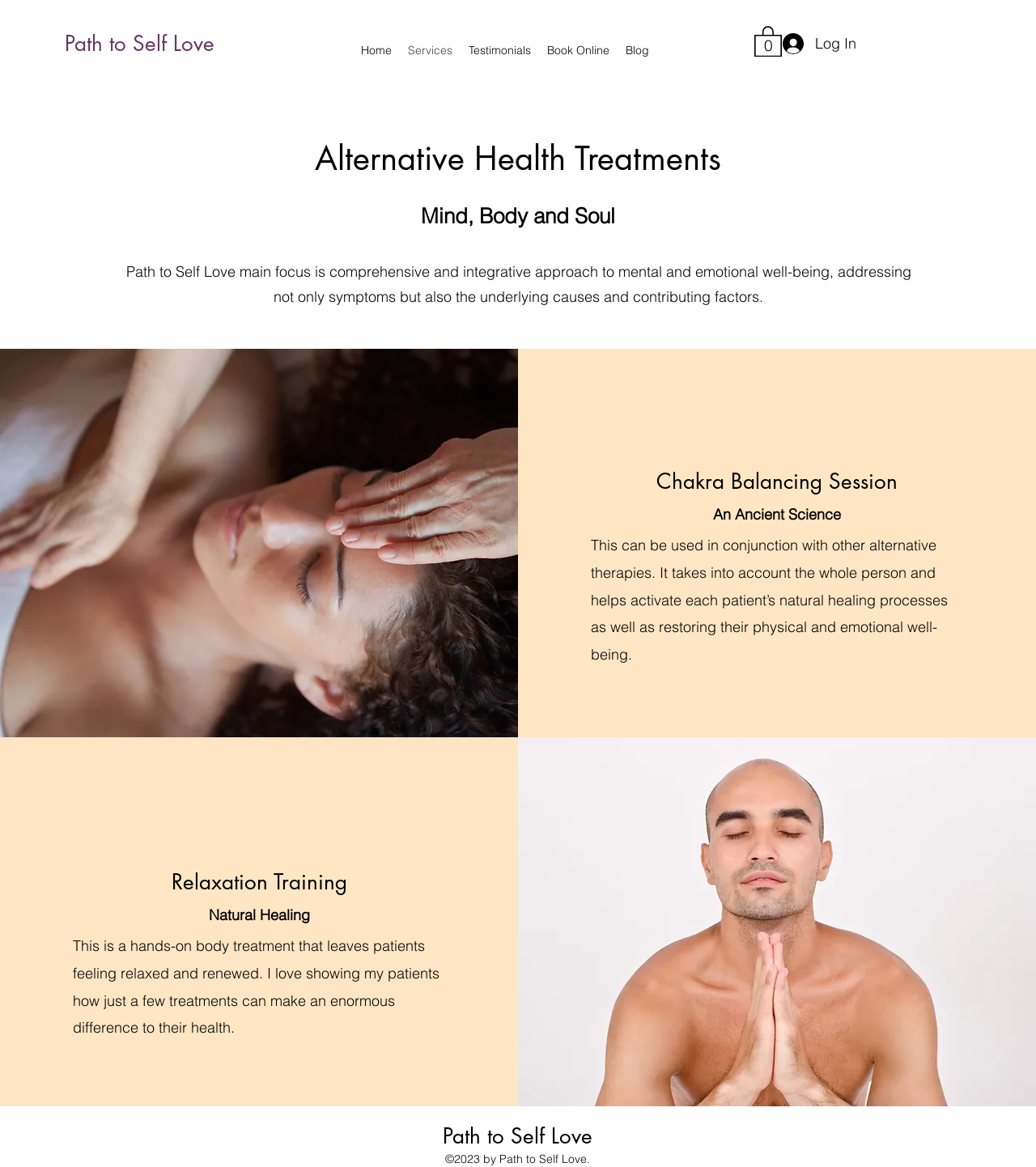What is the main focus of Path to Self Love?
Please describe in detail the information shown in the image to answer the question.

Based on the webpage content, specifically the text 'Path to Self Love main focus is comprehensive and integrative approach to mental and emotional well-being, addressing not only symptoms but also the underlying causes and contributing factors.', it can be inferred that the main focus of Path to Self Love is mental and emotional well-being.